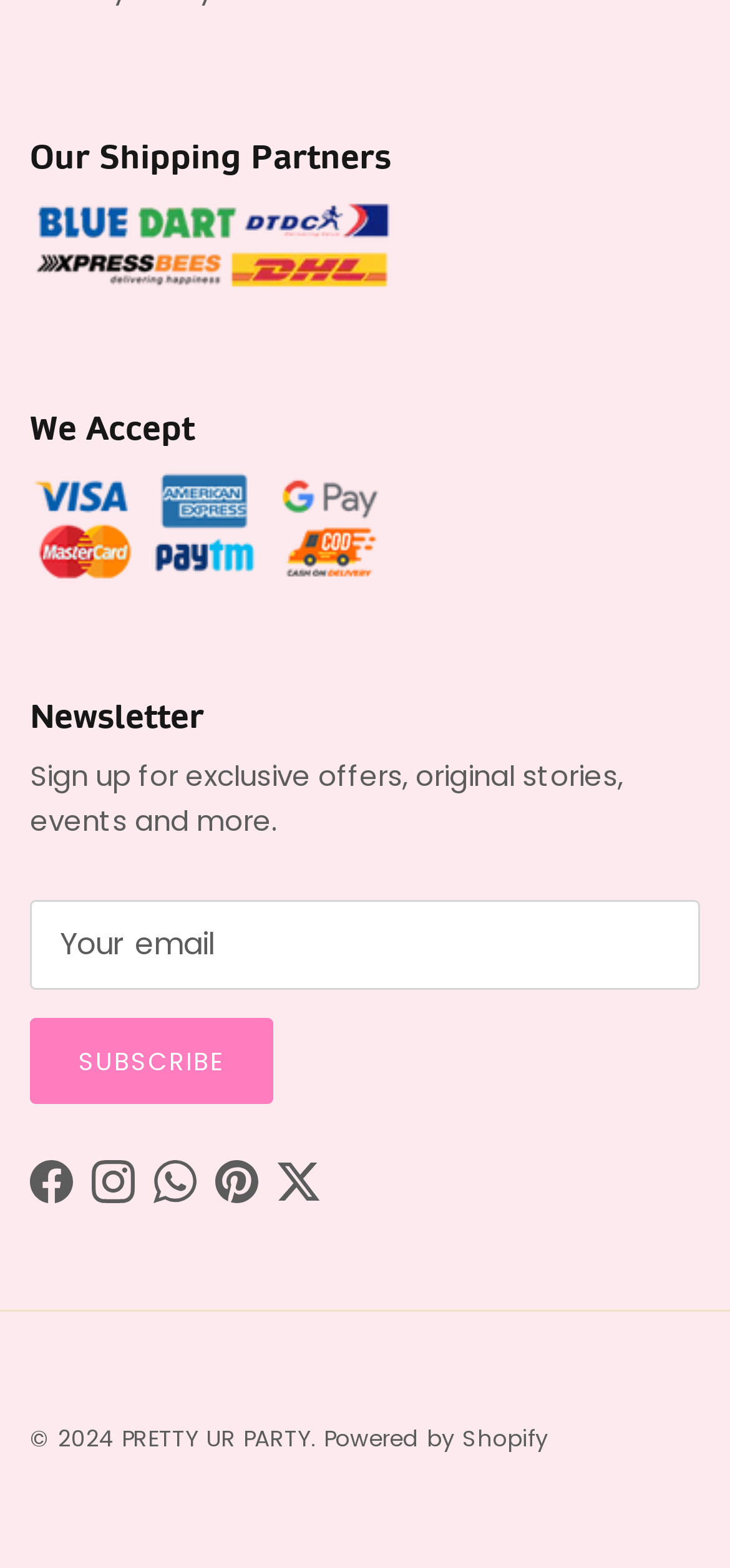Please identify the coordinates of the bounding box for the clickable region that will accomplish this instruction: "Check Shopify website".

[0.444, 0.907, 0.751, 0.928]